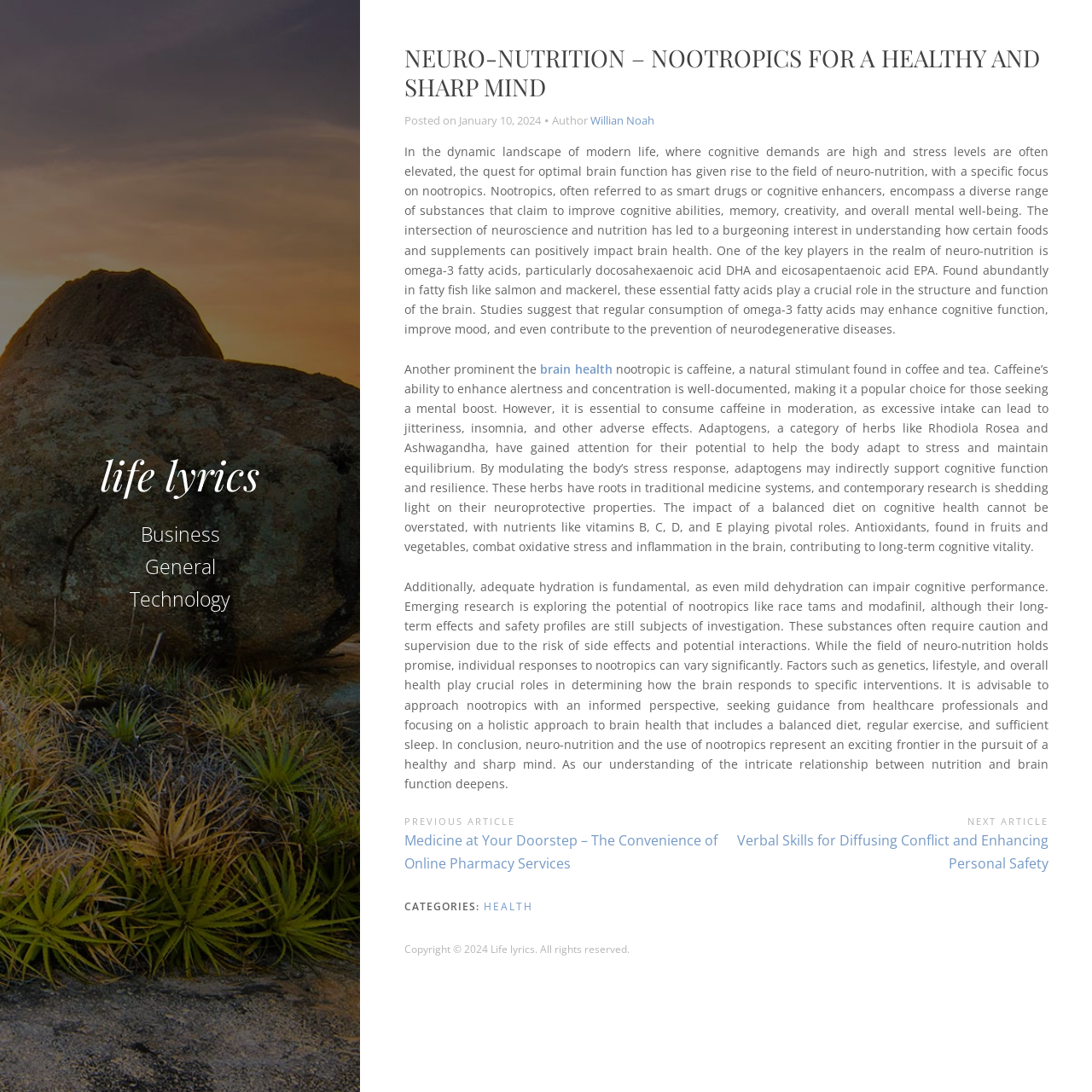Pinpoint the bounding box coordinates of the area that should be clicked to complete the following instruction: "Go to the previous article". The coordinates must be given as four float numbers between 0 and 1, i.e., [left, top, right, bottom].

[0.37, 0.745, 0.665, 0.798]